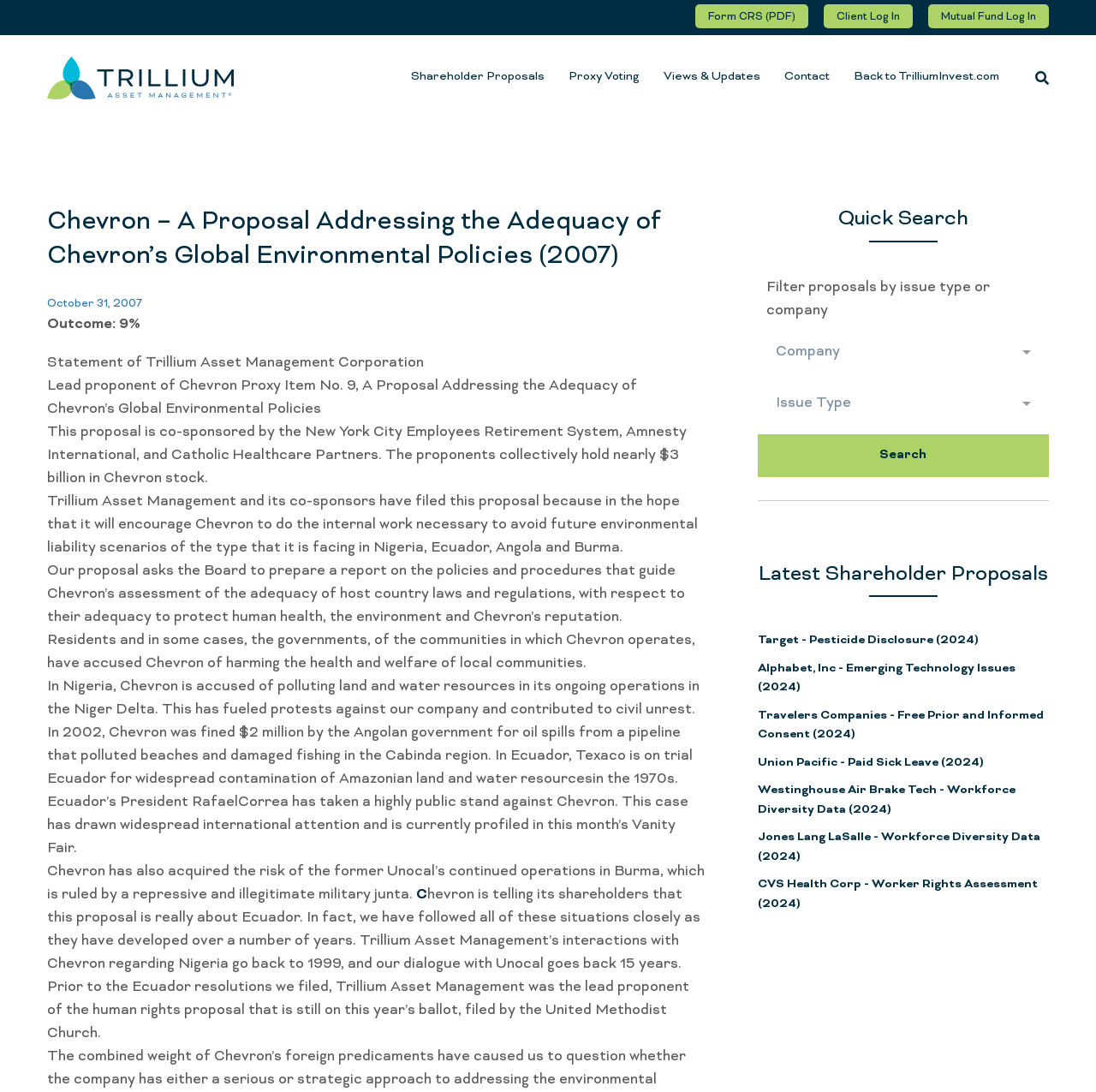Identify the bounding box coordinates of the region I need to click to complete this instruction: "View the proposal on Chevron's global environmental policies".

[0.043, 0.188, 0.645, 0.251]